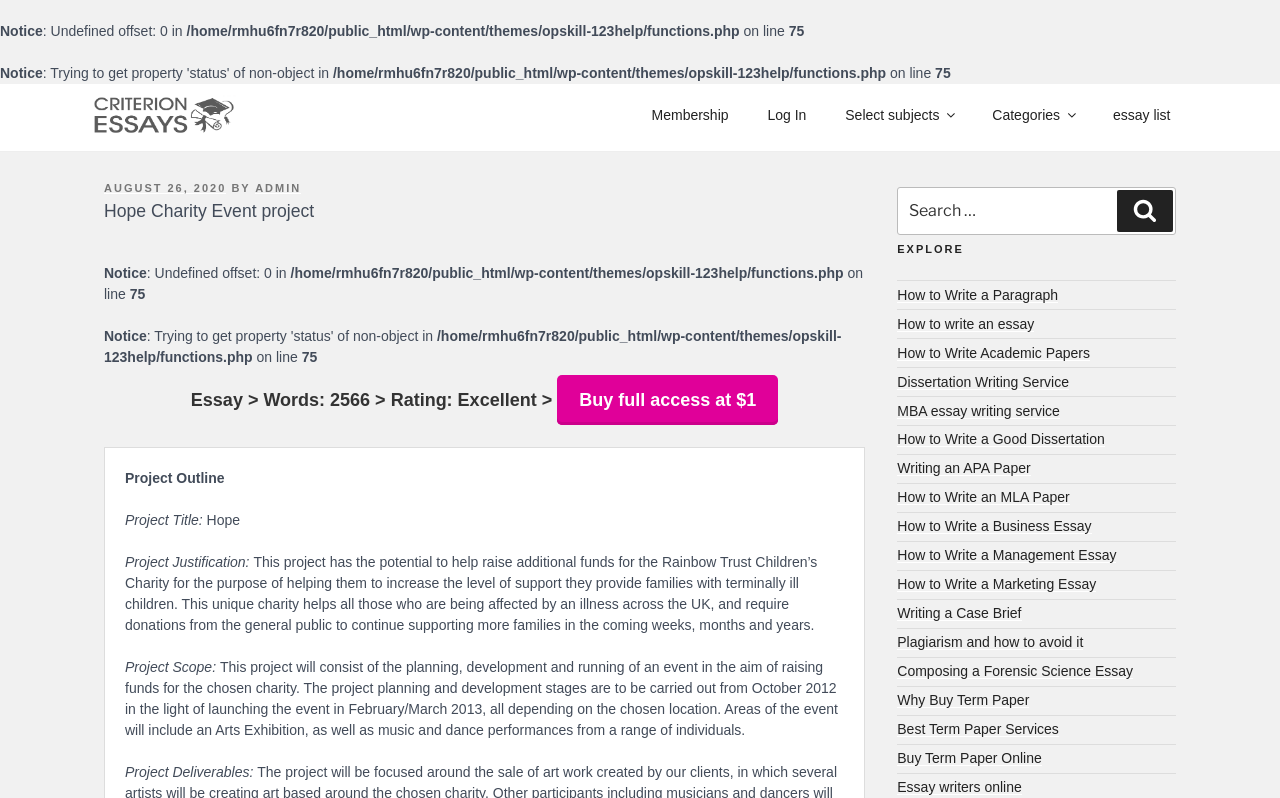Locate the bounding box coordinates of the area you need to click to fulfill this instruction: 'Log in to the website'. The coordinates must be in the form of four float numbers ranging from 0 to 1: [left, top, right, bottom].

[0.586, 0.113, 0.644, 0.175]